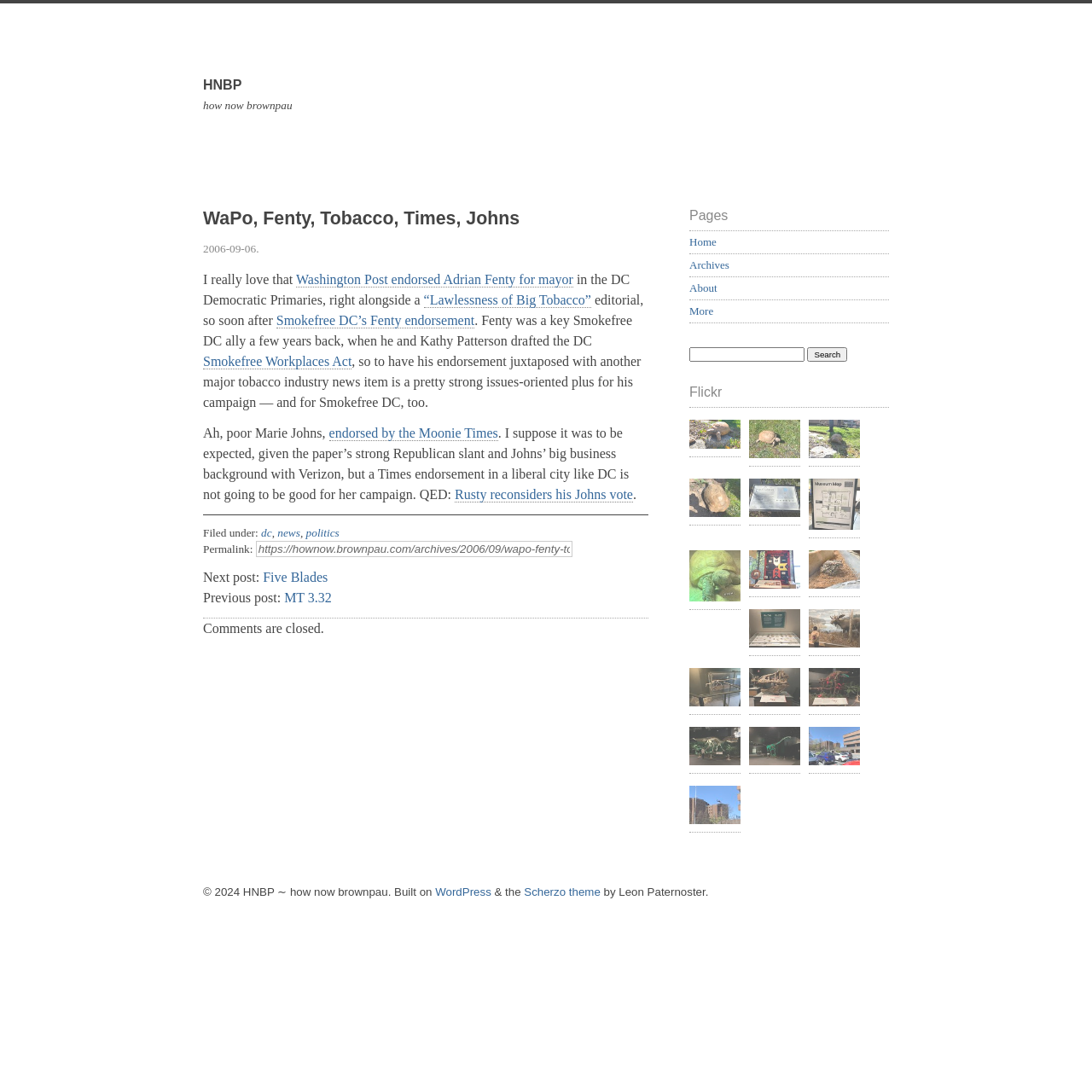Give a concise answer using only one word or phrase for this question:
What is the name of the newspaper that endorsed Marie Johns?

Moonie Times